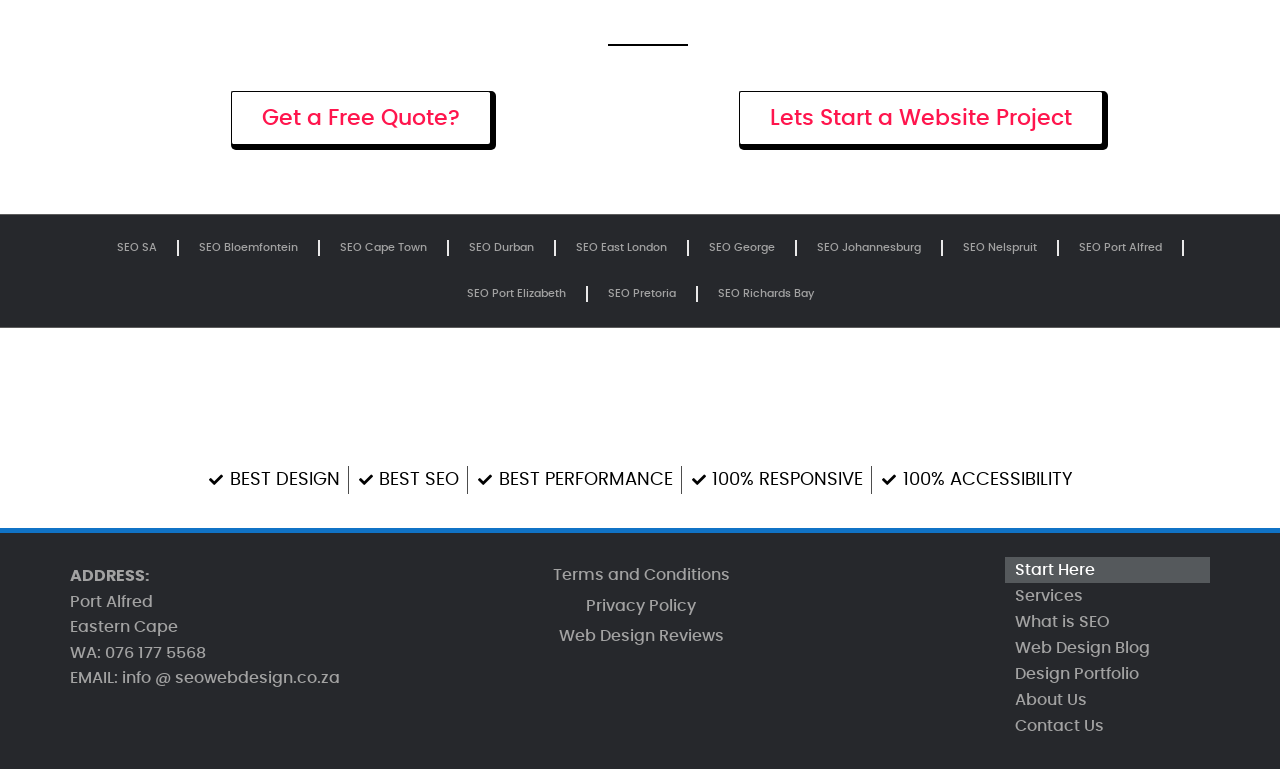What is the company's main service?
Please respond to the question with a detailed and well-explained answer.

Based on the links and text on the webpage, it appears that the company offers web design and SEO services. The links 'Get a Free Quote?' and 'Lets Start a Website Project' suggest that the company is involved in web design, and the multiple links to different locations with 'SEO' in the title imply that they also offer SEO services.